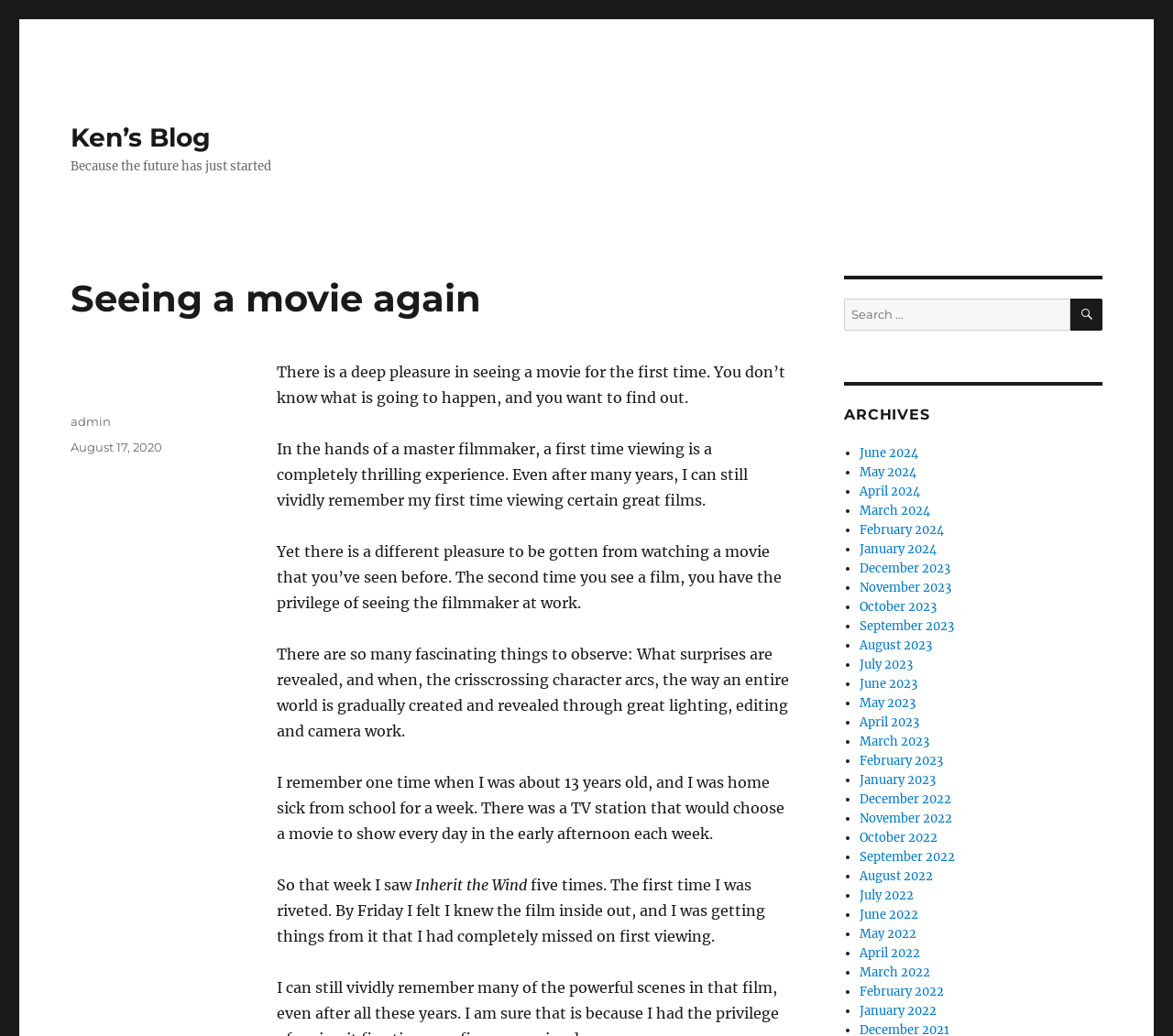Using the description: "admin", identify the bounding box of the corresponding UI element in the screenshot.

[0.06, 0.4, 0.095, 0.414]